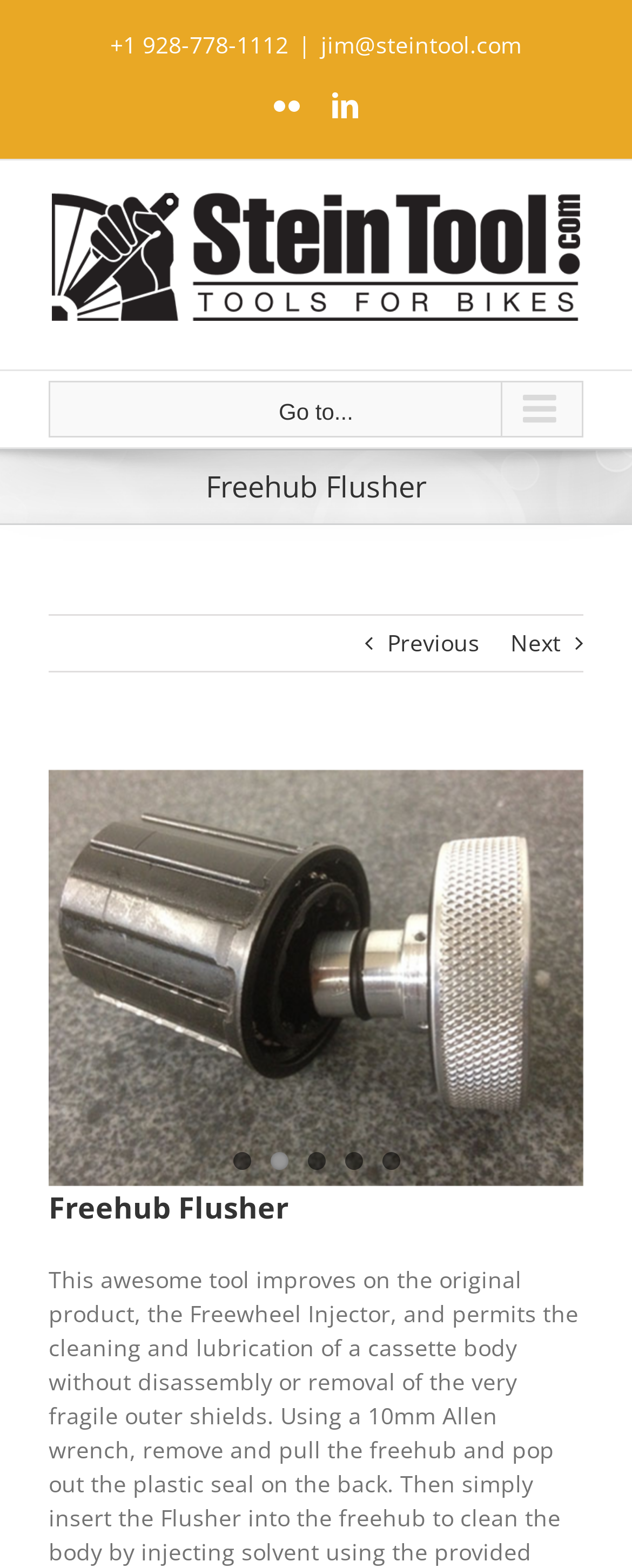What is the phone number on the webpage?
Please provide a comprehensive answer to the question based on the webpage screenshot.

I found the phone number by looking at the top section of the webpage, where I saw a static text element with the phone number '+1 928-778-1112'.